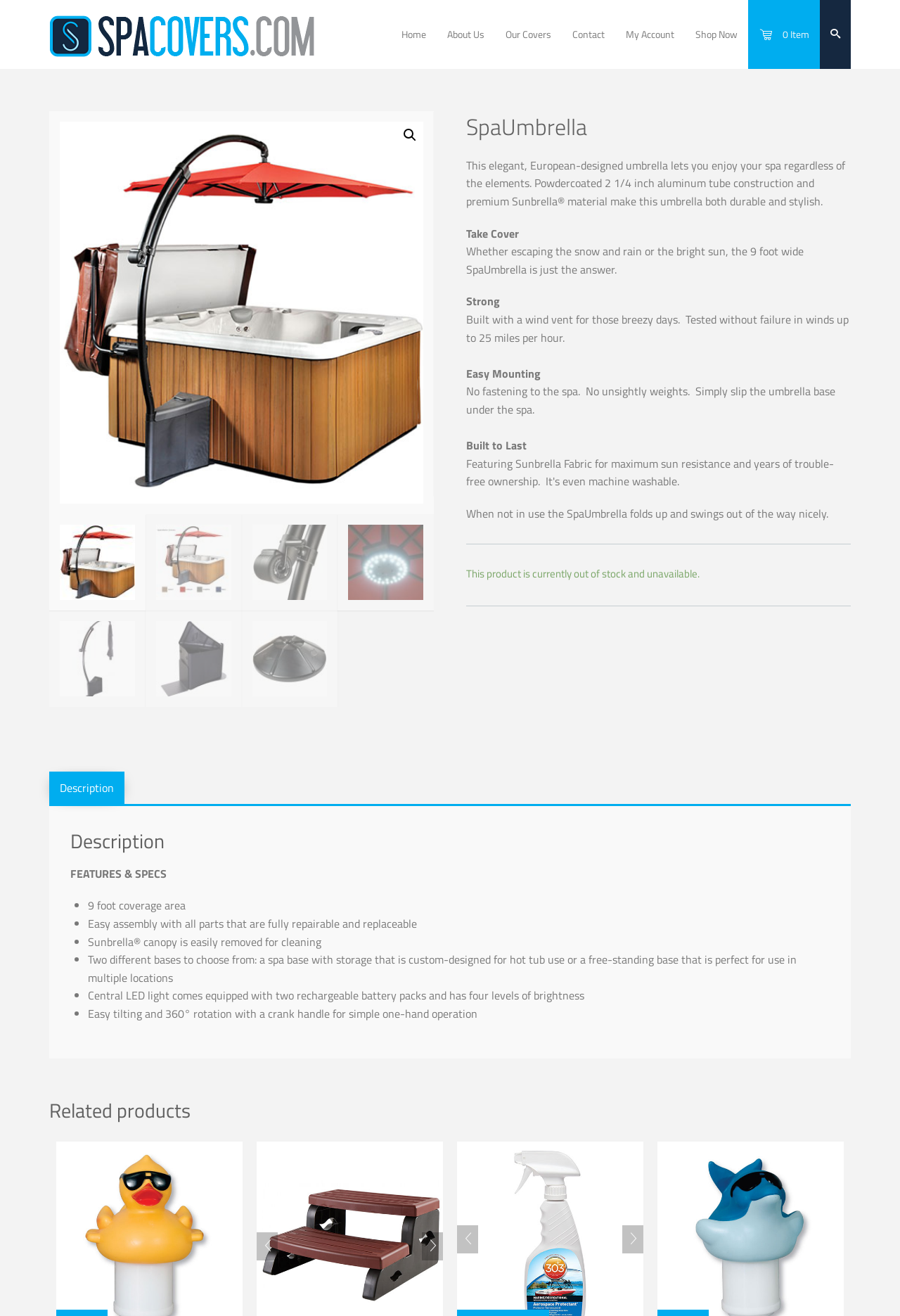Please locate the clickable area by providing the bounding box coordinates to follow this instruction: "Search for something".

[0.442, 0.093, 0.47, 0.112]